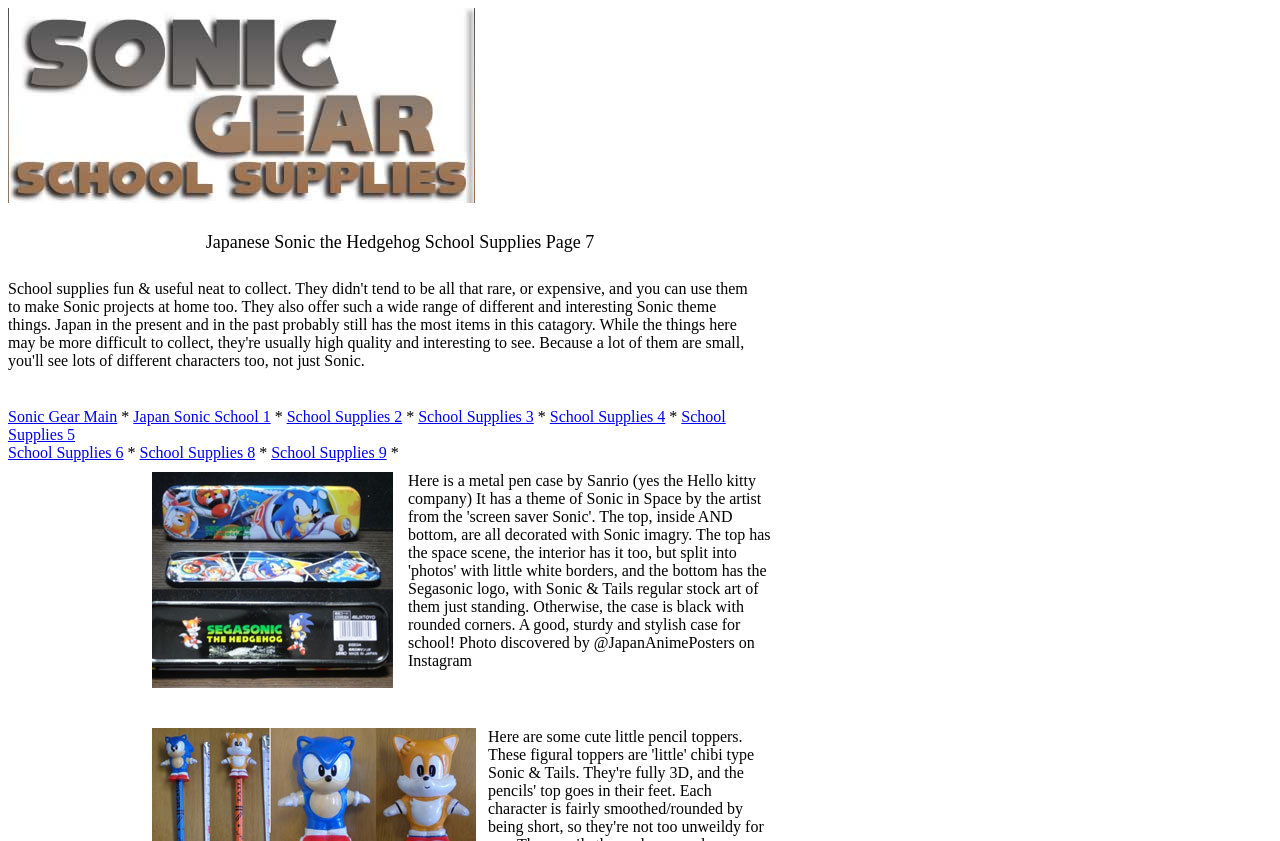How many links are there in the Sonic Gear Main section?
Using the image, provide a concise answer in one word or a short phrase.

10